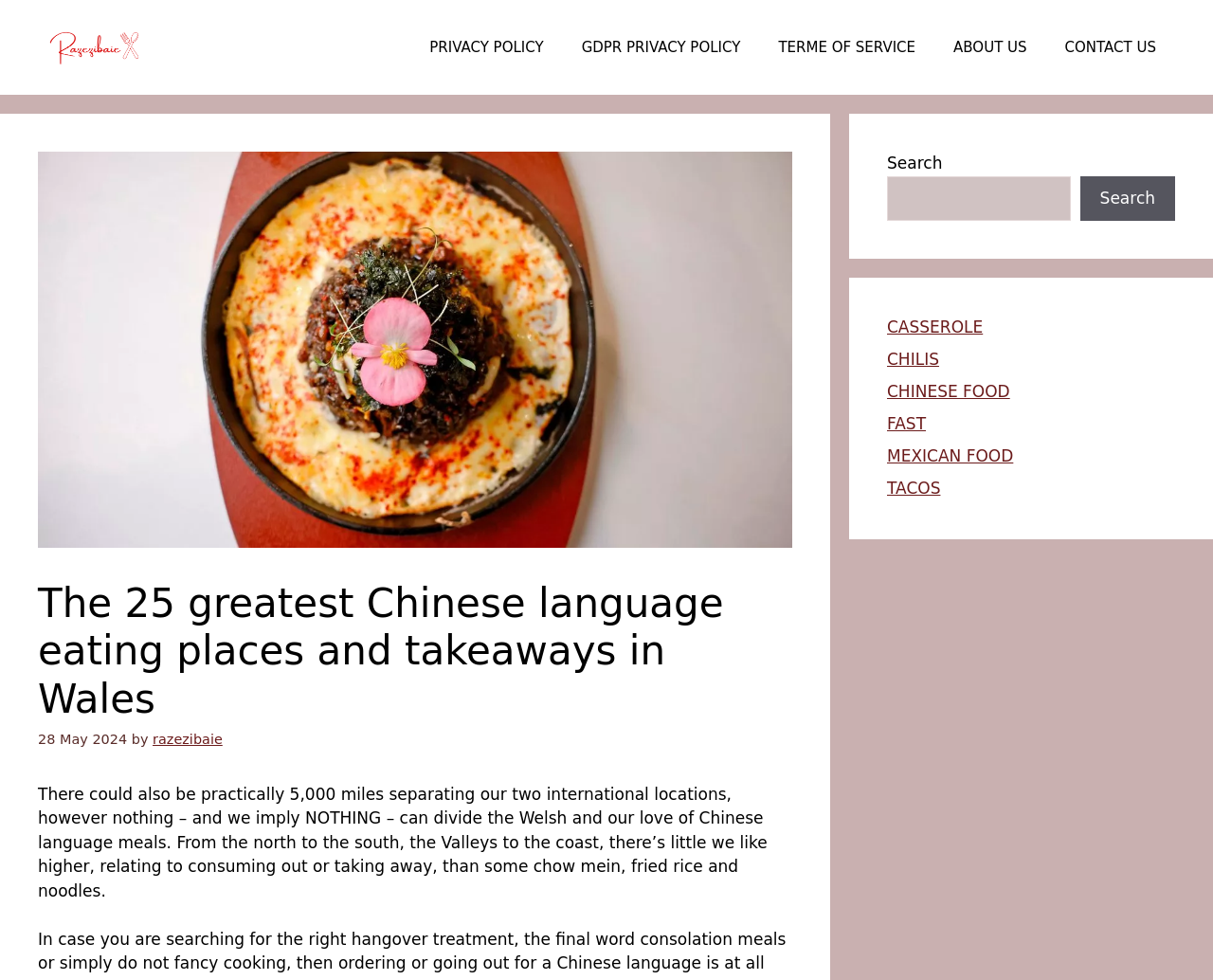What is the purpose of the search box? Please answer the question using a single word or phrase based on the image.

To search the website